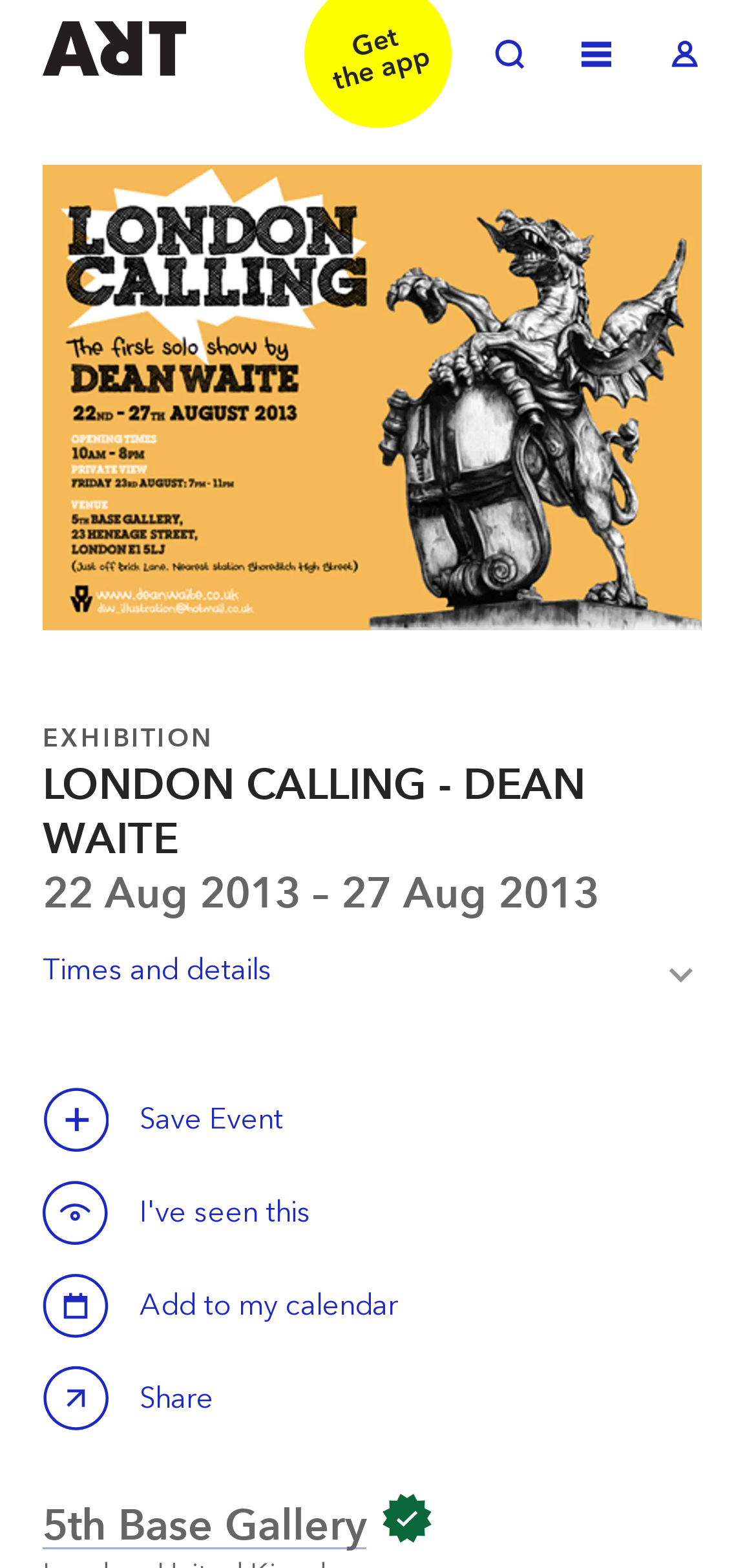Could you locate the bounding box coordinates for the section that should be clicked to accomplish this task: "Add to my calendar".

[0.056, 0.811, 0.538, 0.853]